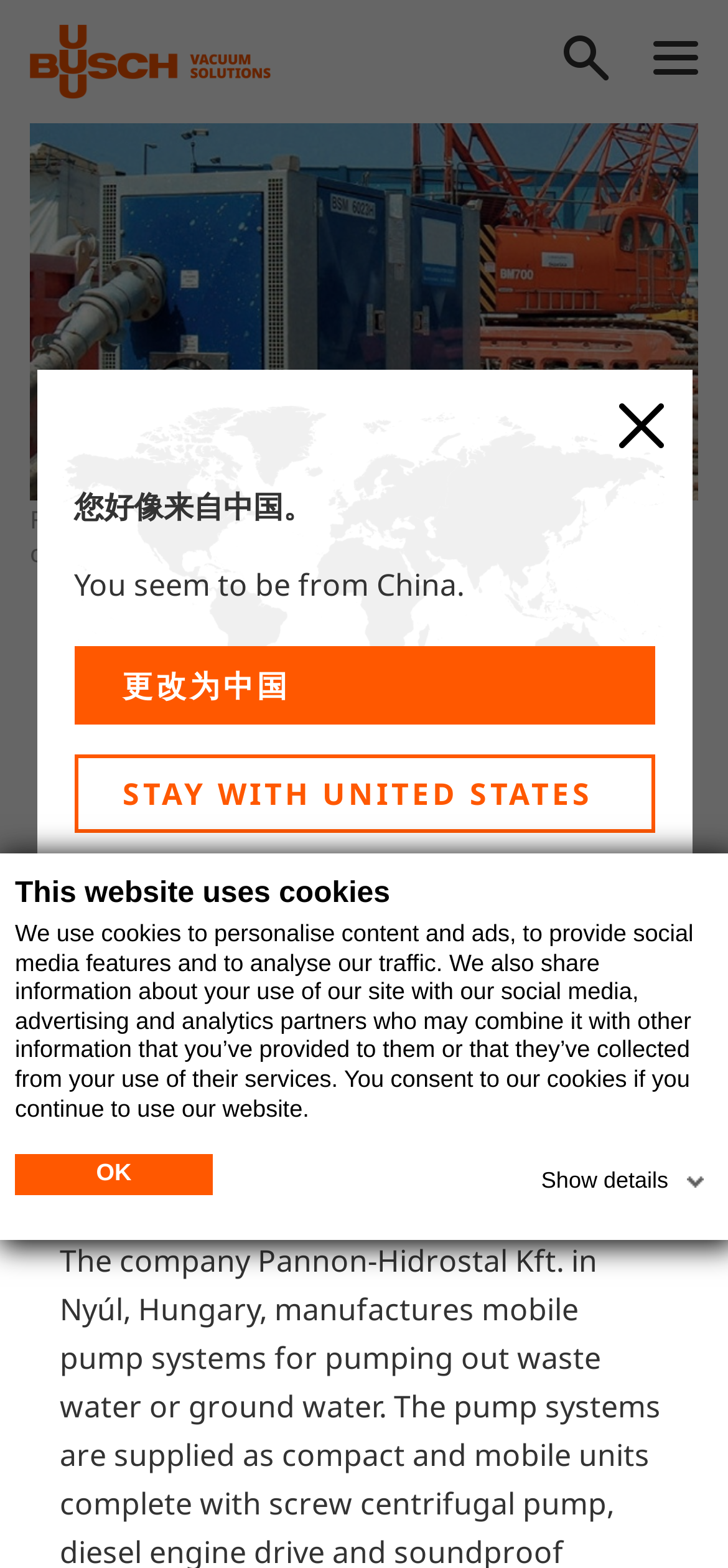Locate the bounding box coordinates of the element that should be clicked to fulfill the instruction: "Click the Main Navigation link".

[0.044, 0.089, 0.956, 0.139]